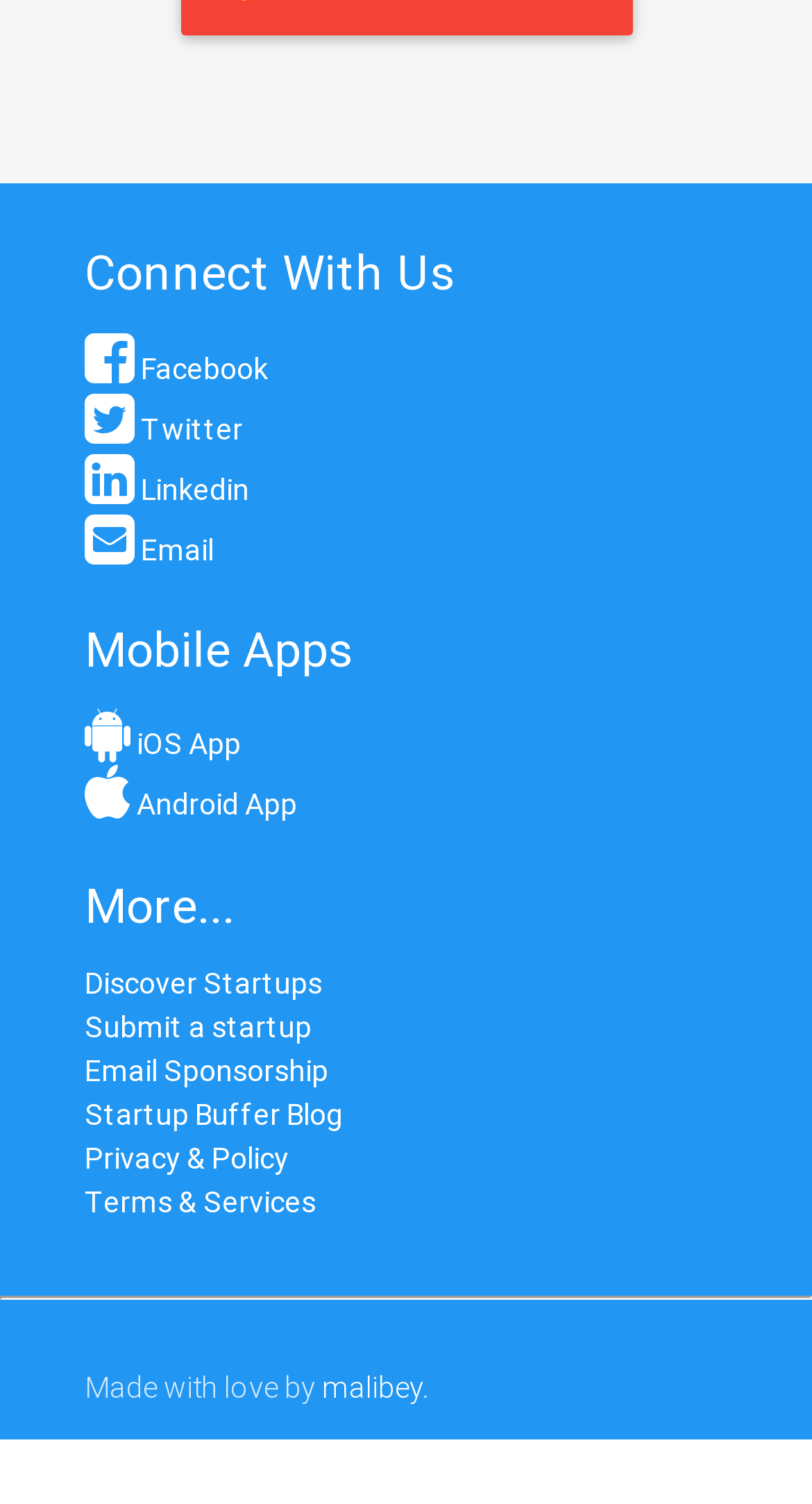Determine the bounding box coordinates of the UI element described below. Use the format (top-left x, top-left y, bottom-right x, bottom-right y) with floating point numbers between 0 and 1: Discover Startups

[0.104, 0.641, 0.396, 0.666]